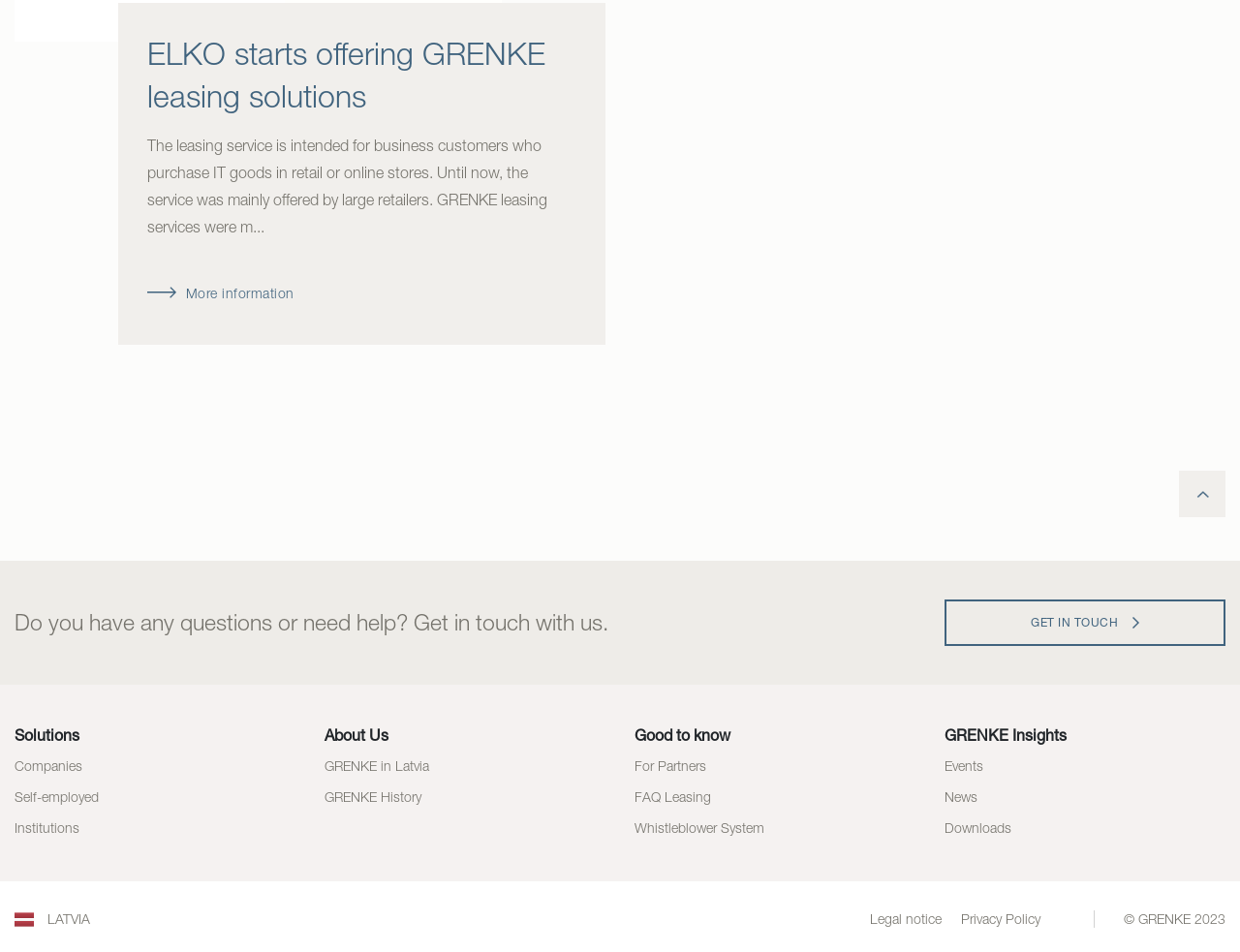Please identify the bounding box coordinates of the clickable region that I should interact with to perform the following instruction: "Contact GRENKE for questions or help". The coordinates should be expressed as four float numbers between 0 and 1, i.e., [left, top, right, bottom].

[0.762, 0.63, 0.988, 0.679]